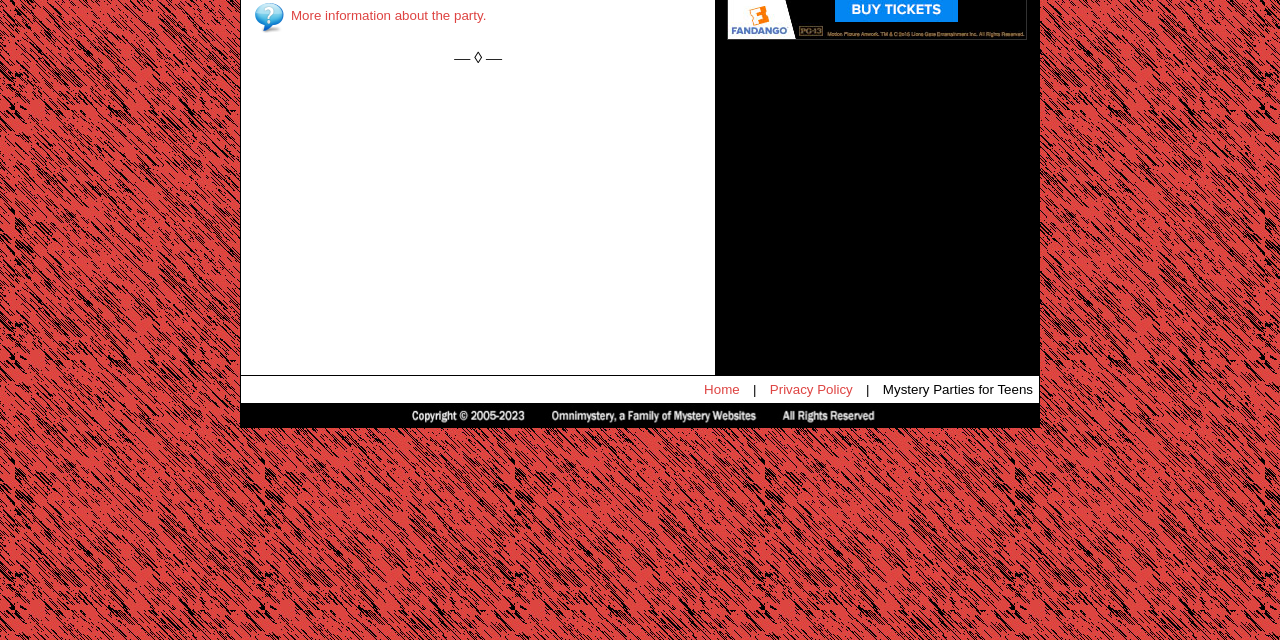Bounding box coordinates must be specified in the format (top-left x, top-left y, bottom-right x, bottom-right y). All values should be floating point numbers between 0 and 1. What are the bounding box coordinates of the UI element described as: Privacy Policy

[0.601, 0.596, 0.666, 0.62]